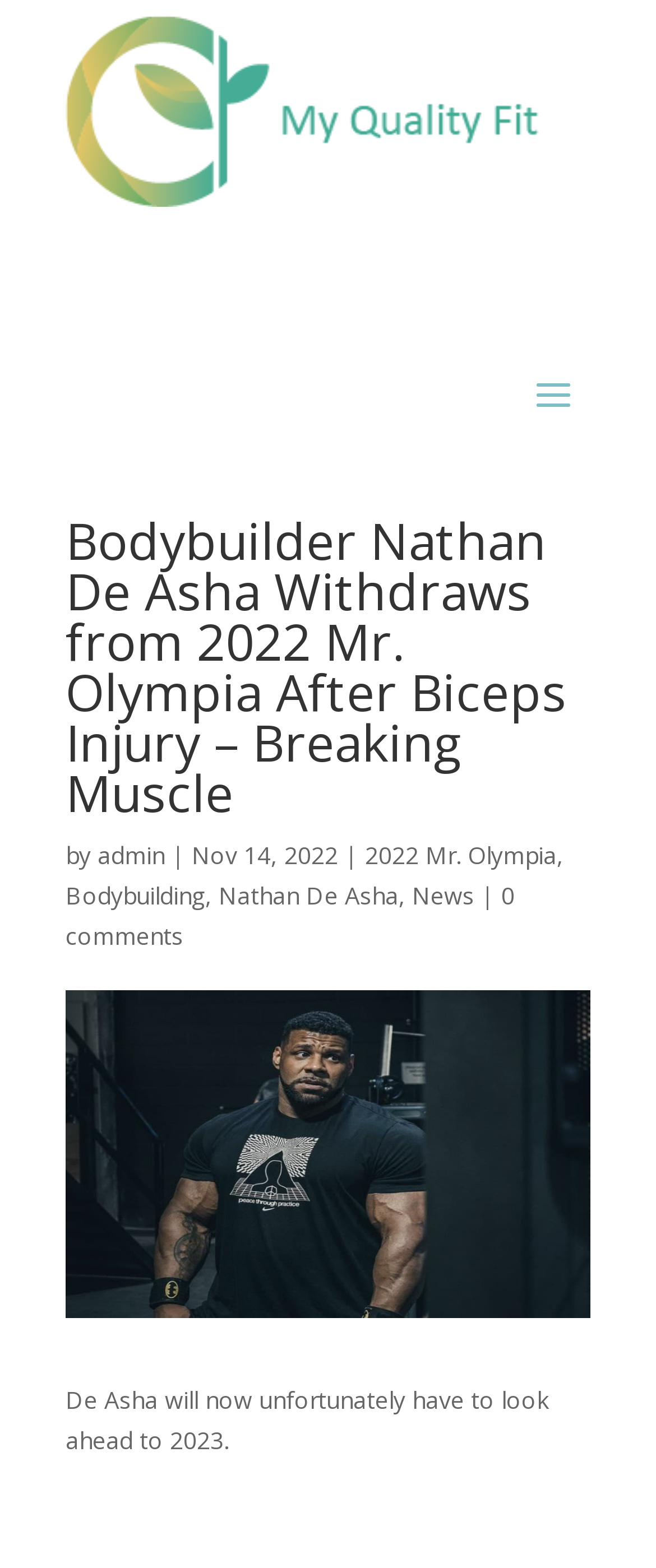How many comments does the article have?
Refer to the image and give a detailed answer to the question.

The webpage contains a link '0 comments' which indicates that the article has no comments.